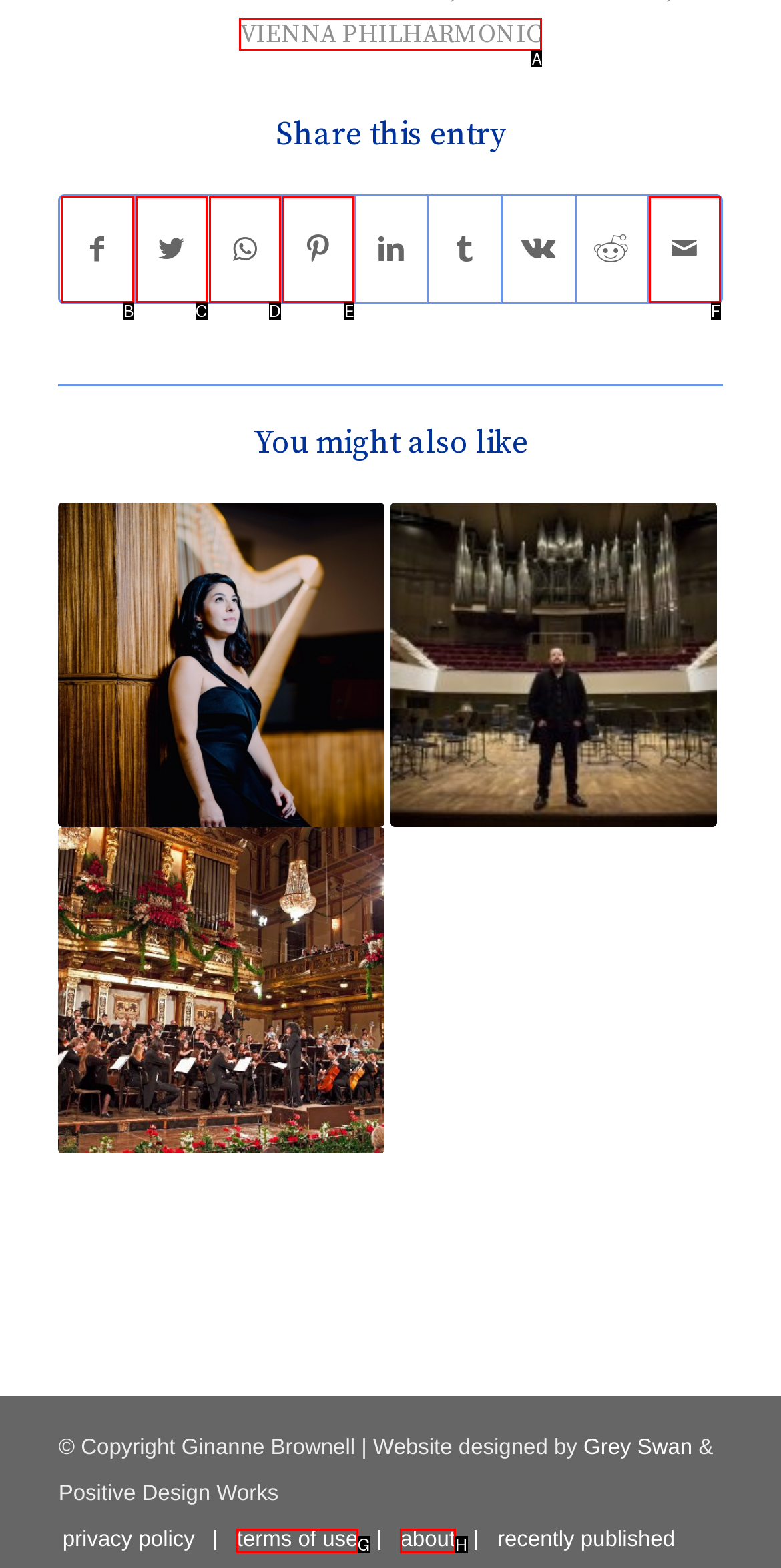Select the appropriate HTML element that needs to be clicked to finish the task: Visit Kenteer's homepage
Reply with the letter of the chosen option.

None